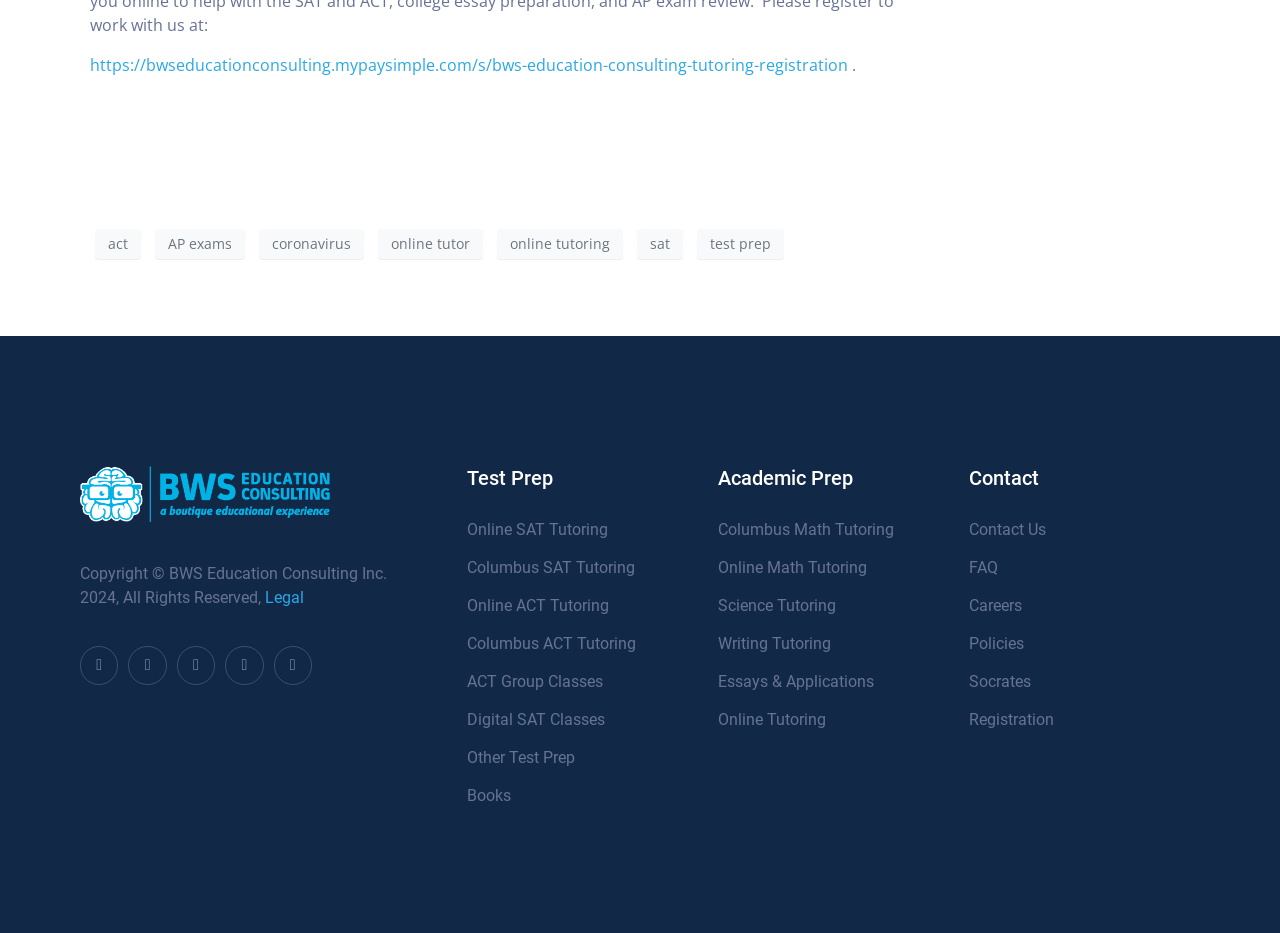Could you provide the bounding box coordinates for the portion of the screen to click to complete this instruction: "visit BWS Education Consulting's Facebook page"?

[0.062, 0.693, 0.092, 0.734]